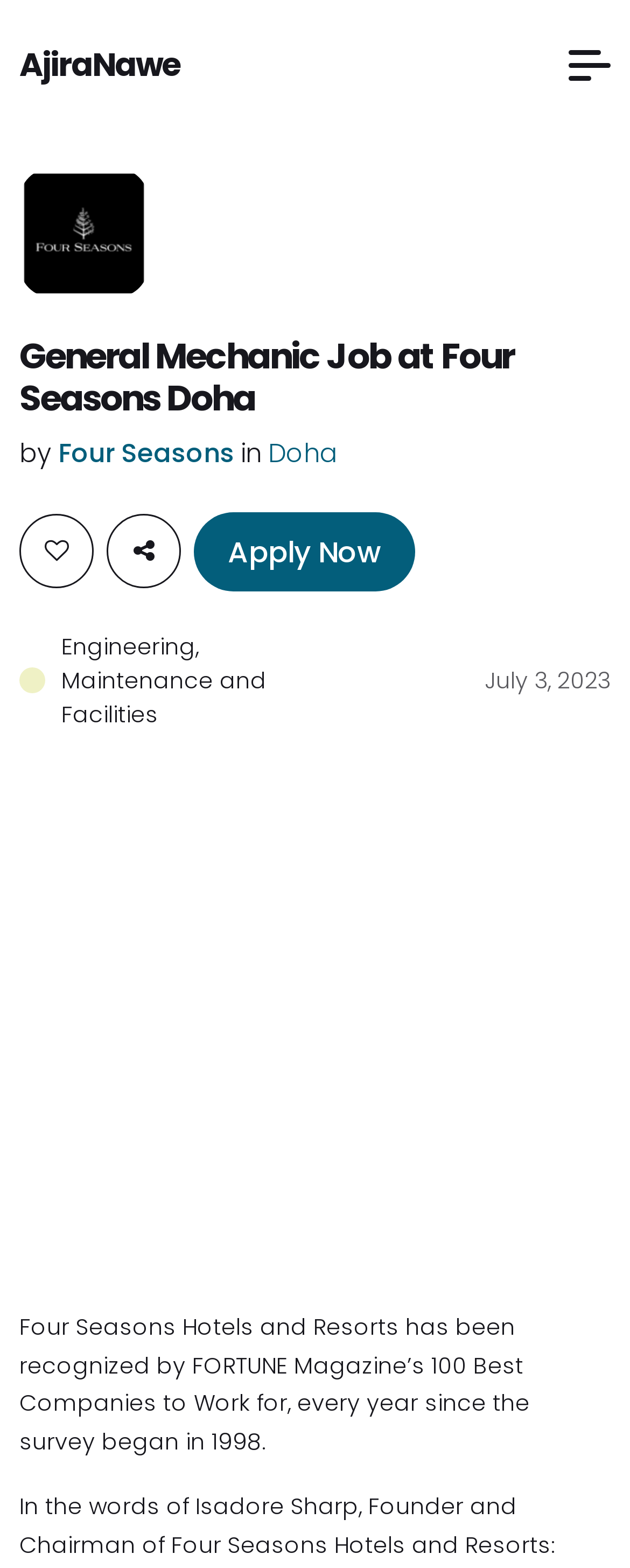Identify the bounding box coordinates for the UI element described as follows: "aria-label="Advertisement" name="aswift_1" title="Advertisement"". Ensure the coordinates are four float numbers between 0 and 1, formatted as [left, top, right, bottom].

[0.0, 0.491, 1.0, 0.826]